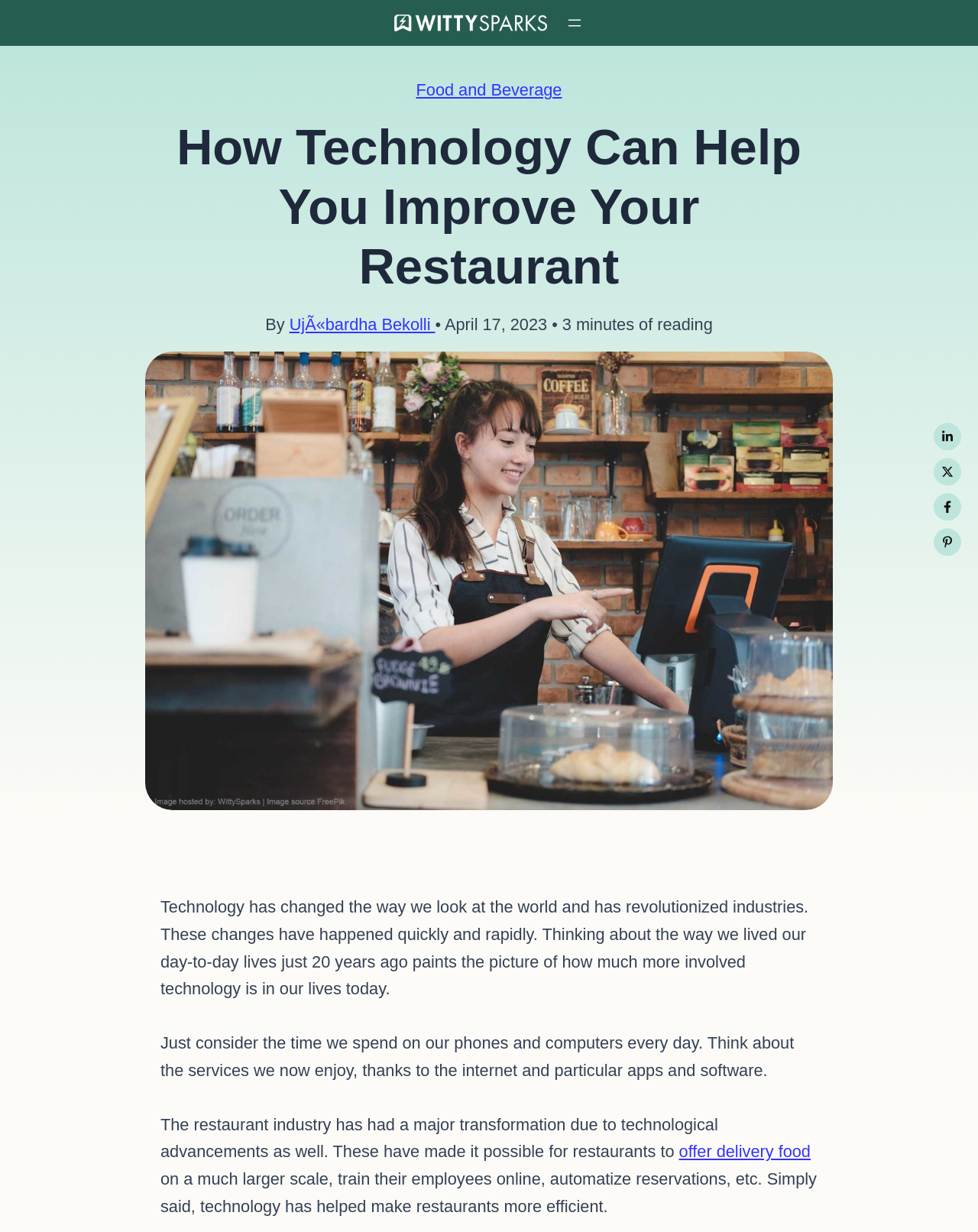Convey a detailed summary of the webpage, mentioning all key elements.

The webpage is about how technology has improved the restaurant industry. At the top left, there is a WittySparks logo, and next to it, a main menu button. Below the logo, there is a navigation bar with breadcrumbs, showing the current page's location. 

The main heading, "How Technology Can Help You Improve Your Restaurant", is centered at the top of the page. Below the heading, there is an author's name, "Ujëbardha Bekolli", and the date "April 17, 2023", along with an estimated reading time of "3 minutes". 

On the left side of the page, there is a large image of a girl taking orders at a restaurant. The image takes up most of the left side of the page, and below it, there is a block of text that discusses how technology has changed the world and revolutionized industries. The text explains how technology has improved the restaurant industry, making it possible for restaurants to offer delivery food on a larger scale, train employees online, and automate reservations.

At the bottom right of the page, there are social media links to Linkedin, Twitter, Facebook, and Pinterest, each with its corresponding icon.